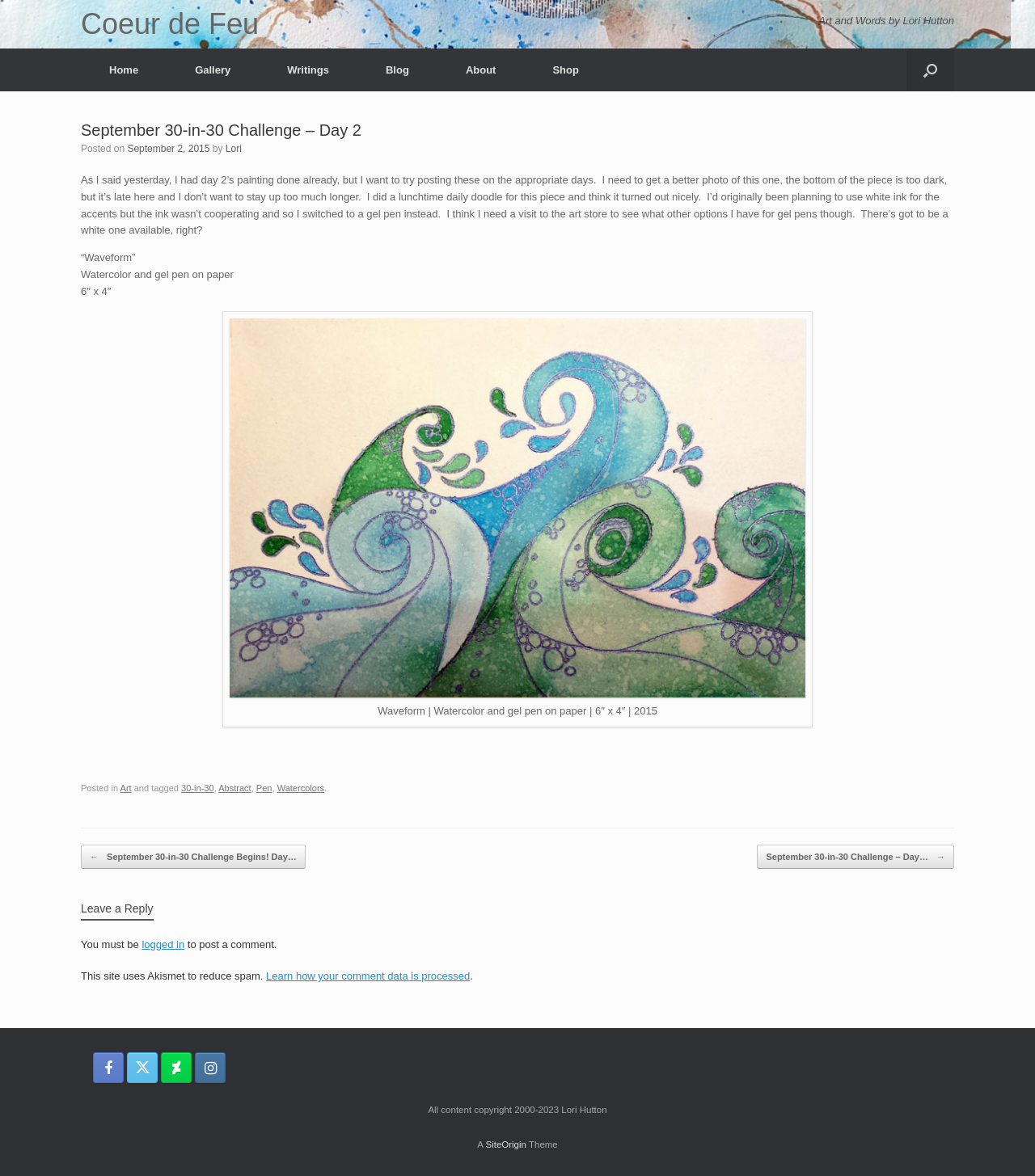Specify the bounding box coordinates of the area to click in order to execute this command: 'View the 'Waveform (Day 2)' image'. The coordinates should consist of four float numbers ranging from 0 to 1, and should be formatted as [left, top, right, bottom].

[0.222, 0.271, 0.778, 0.593]